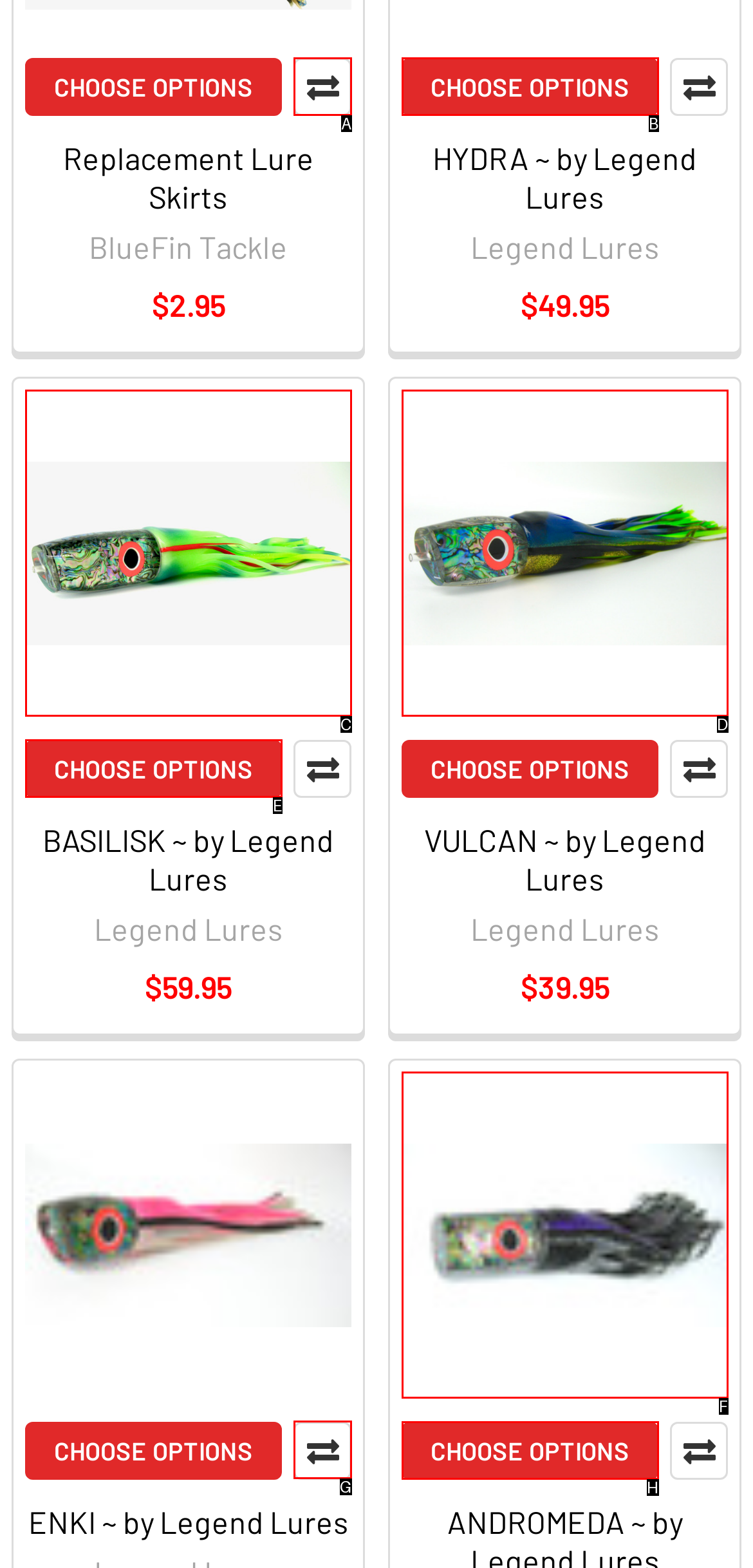What option should I click on to execute the task: Compare the 'ENKI ~ by Legend Lures'? Give the letter from the available choices.

G